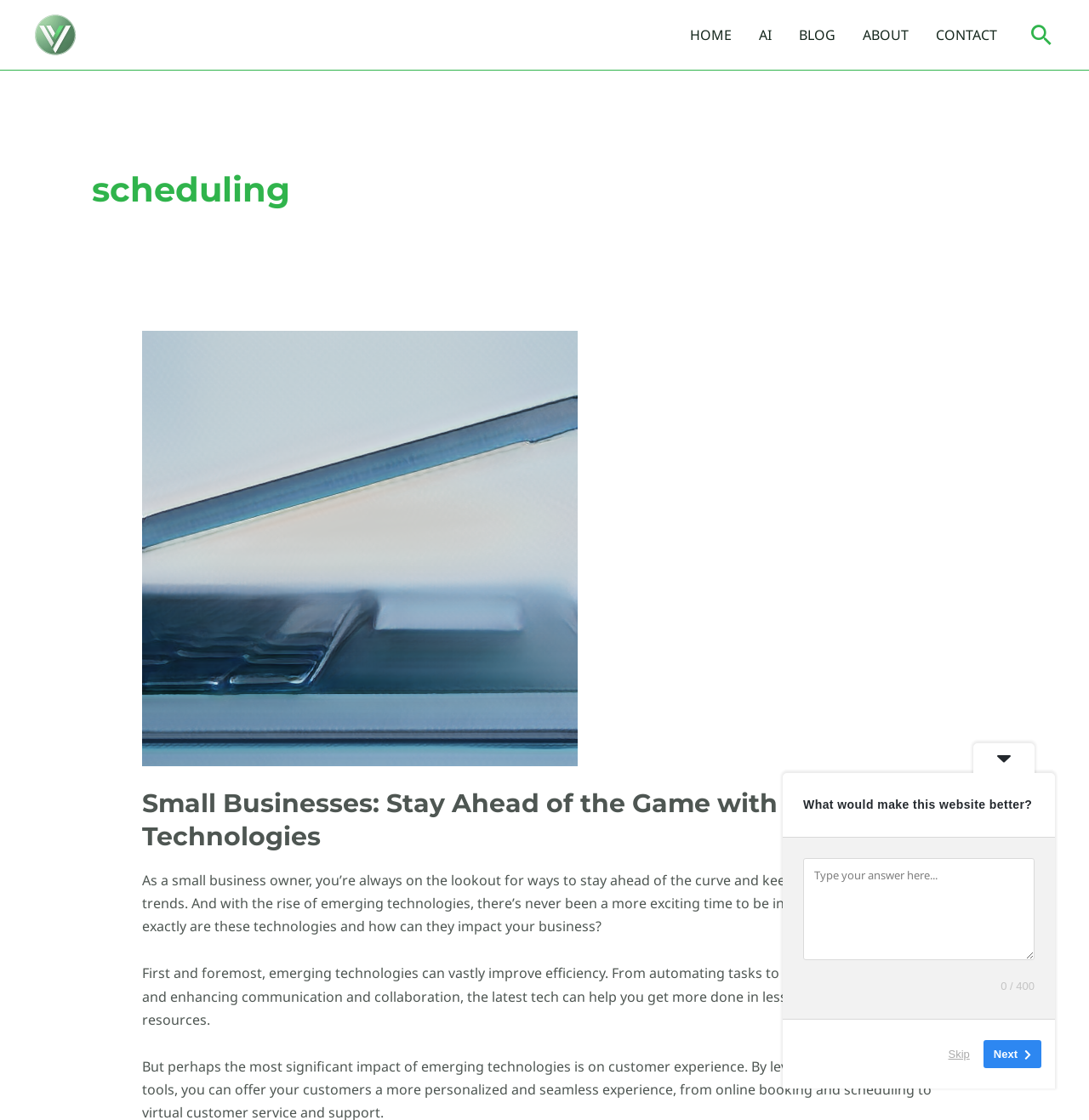Select the bounding box coordinates of the element I need to click to carry out the following instruction: "Enter your name".

None